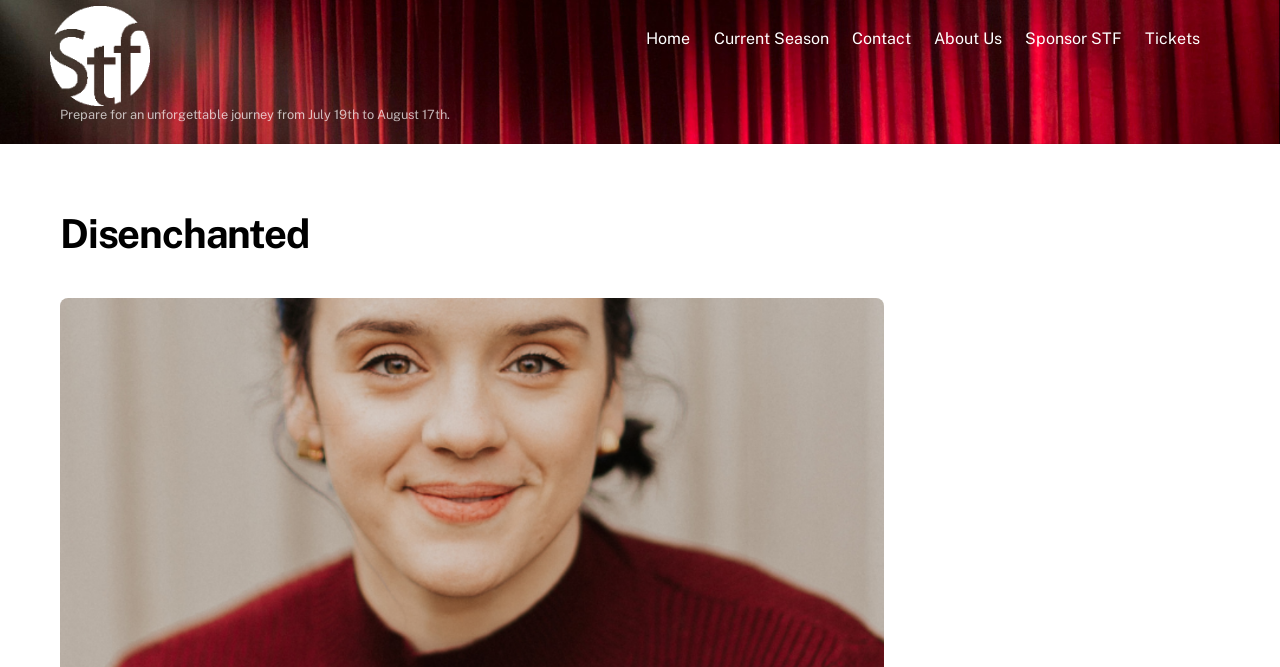Given the webpage screenshot and the description, determine the bounding box coordinates (top-left x, top-left y, bottom-right x, bottom-right y) that define the location of the UI element matching this description: About Us

[0.722, 0.024, 0.79, 0.092]